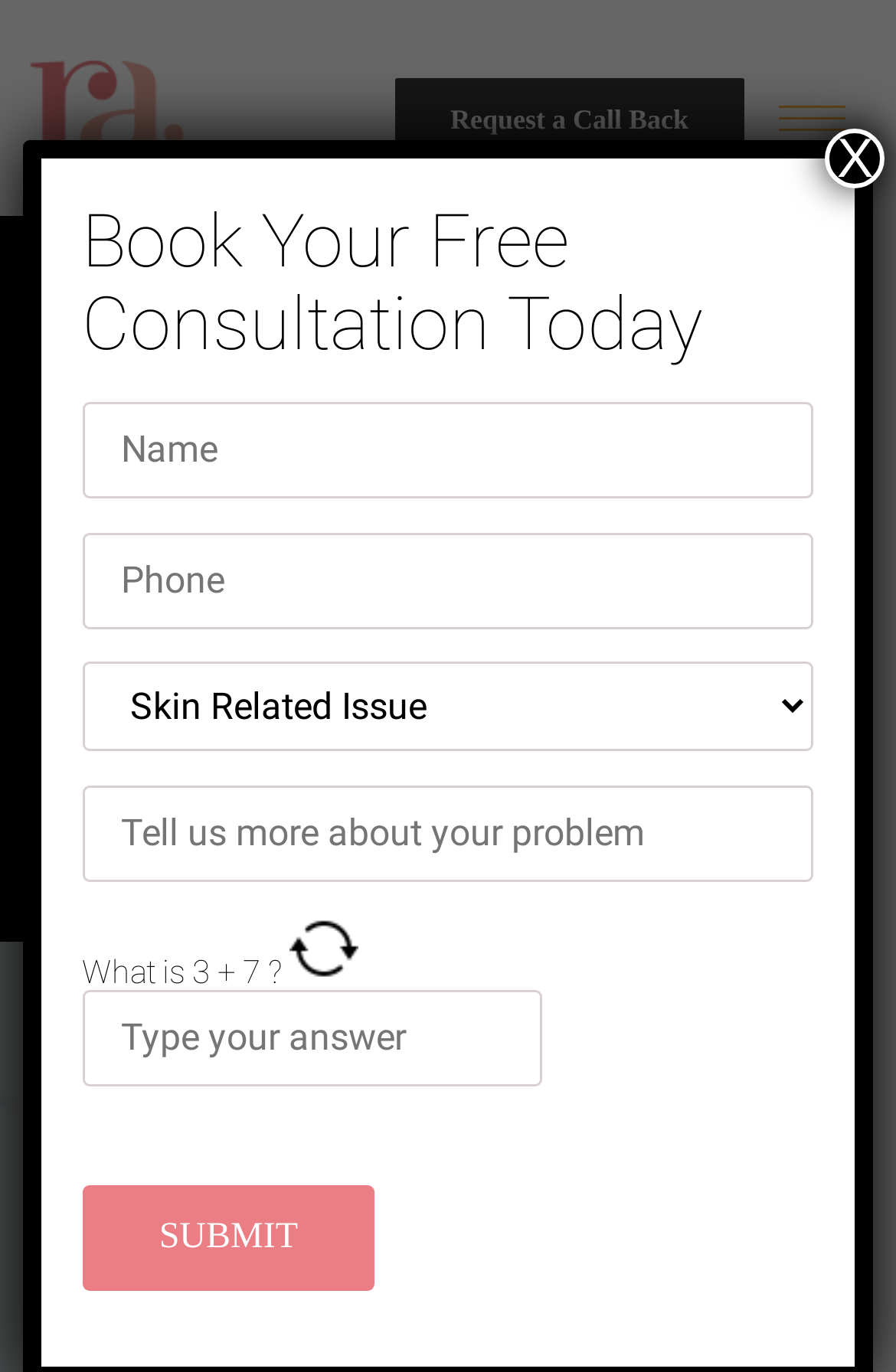Please find the top heading of the webpage and generate its text.

HAND REJUVENATION TREATMENT IN DELHI